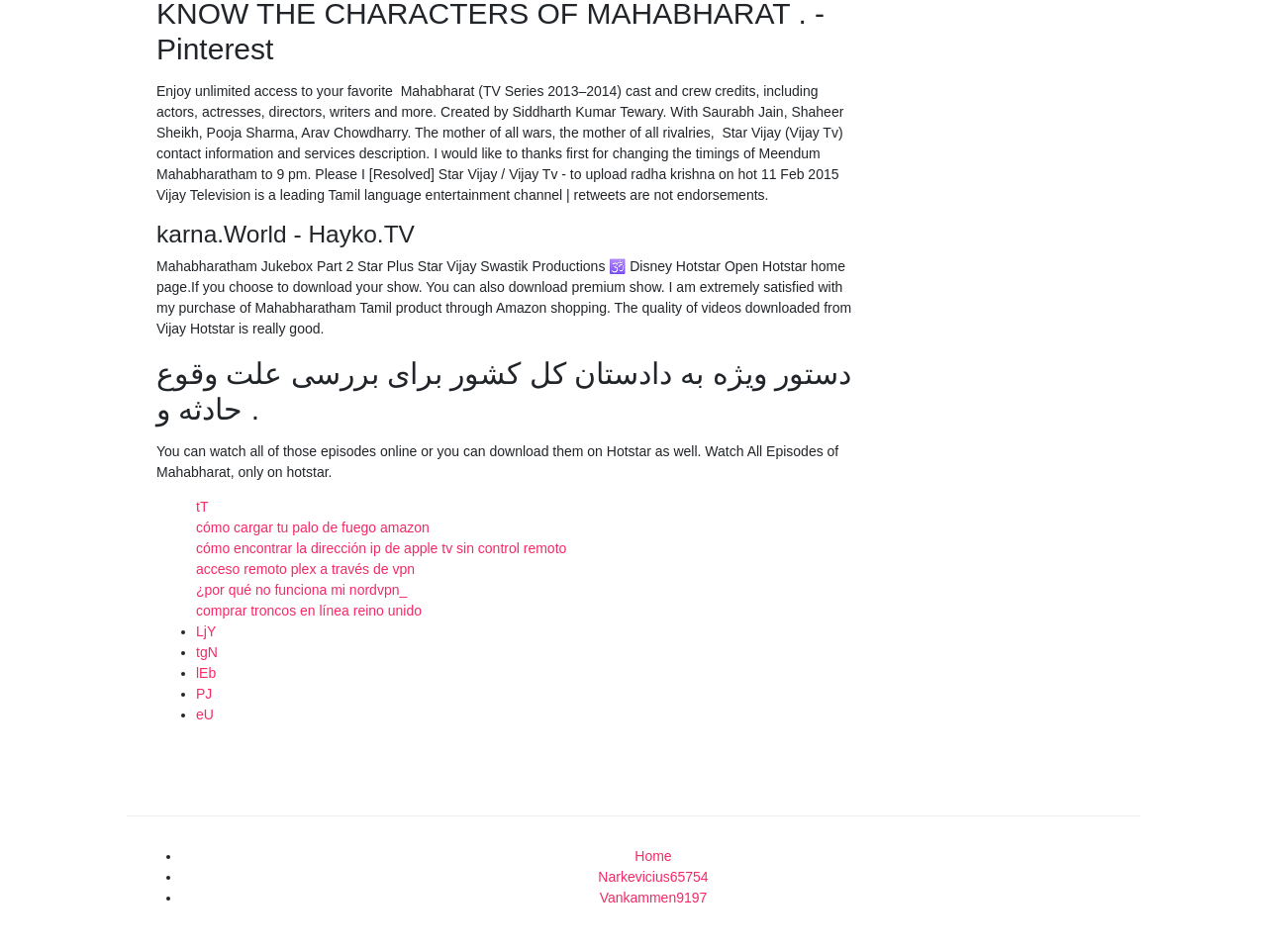What is the name of the production company mentioned?
Please use the image to provide a one-word or short phrase answer.

Swastik Productions